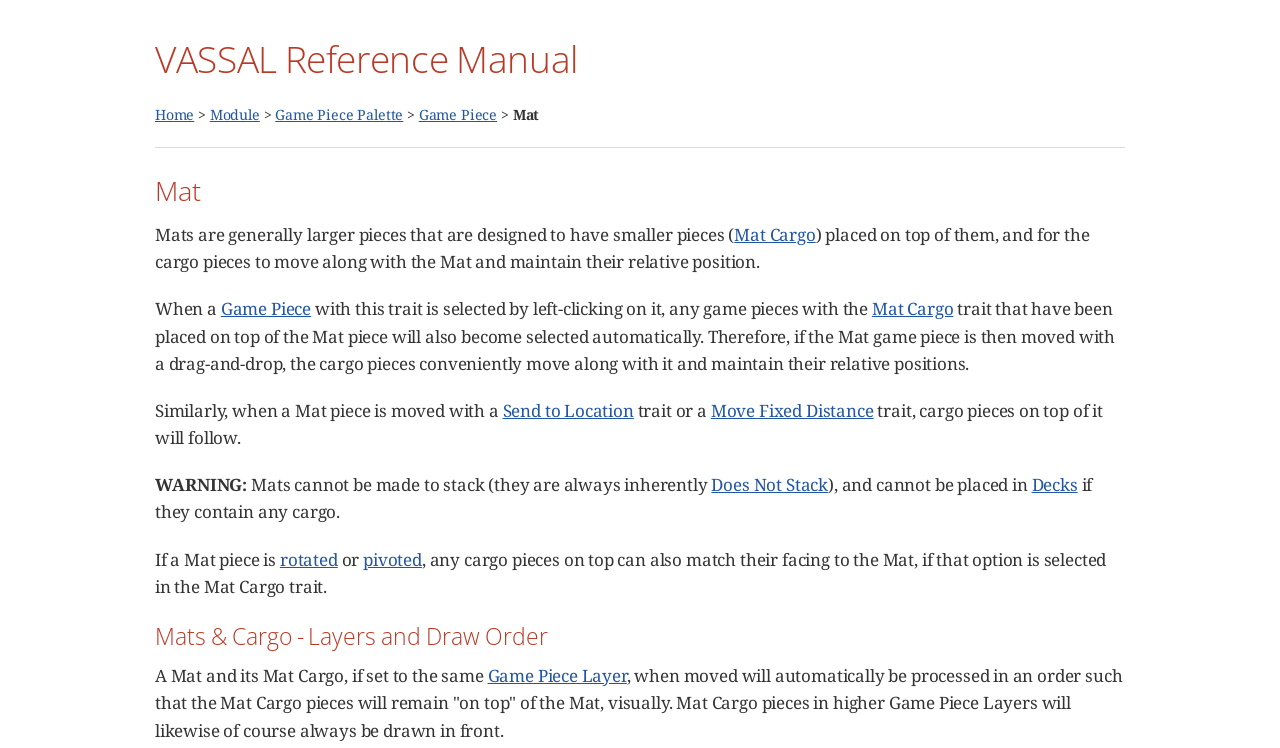What is a Mat in VASSAL?
Utilize the information in the image to give a detailed answer to the question.

Based on the webpage, a Mat is a type of game piece that is designed to have smaller pieces placed on top of it, and when the Mat is moved, the smaller pieces will also move along with it and maintain their relative position.